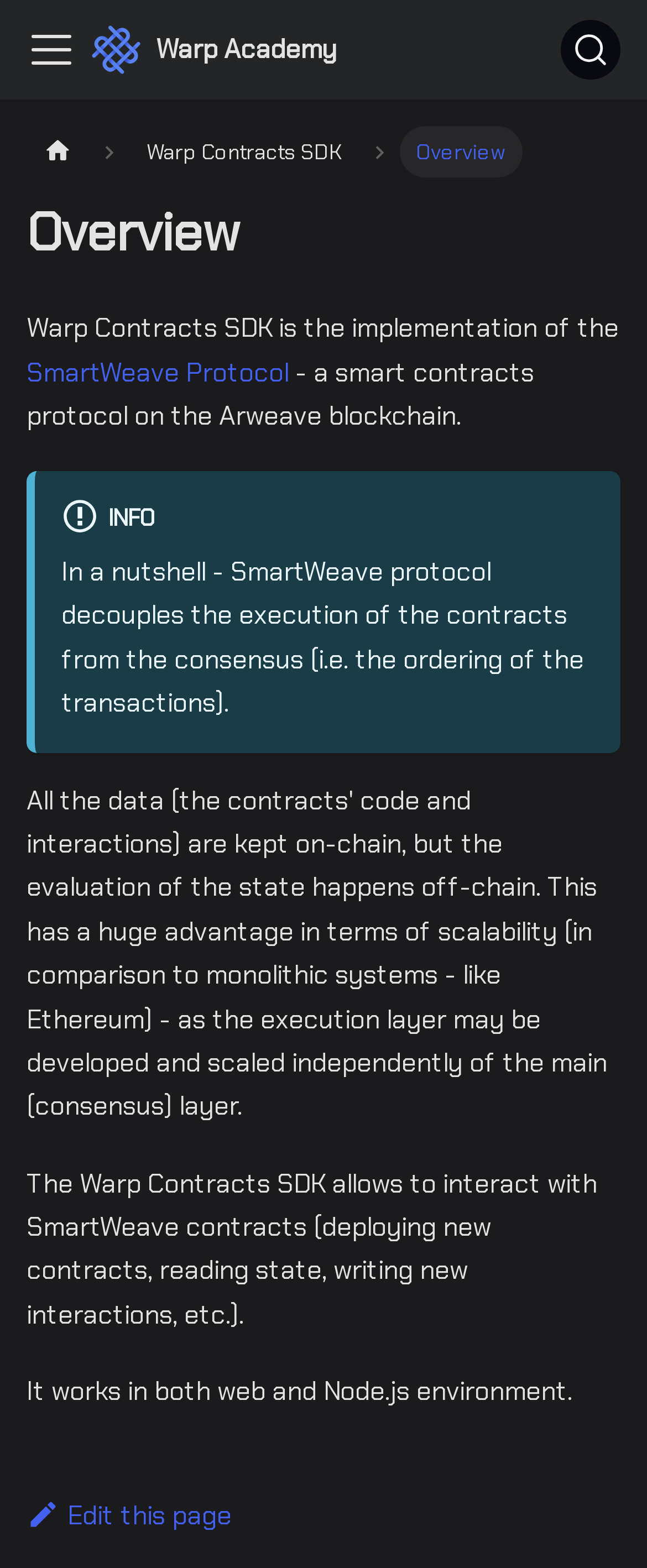What is the purpose of the Warp Contracts SDK?
Using the information from the image, give a concise answer in one word or a short phrase.

Interact with SmartWeave contracts